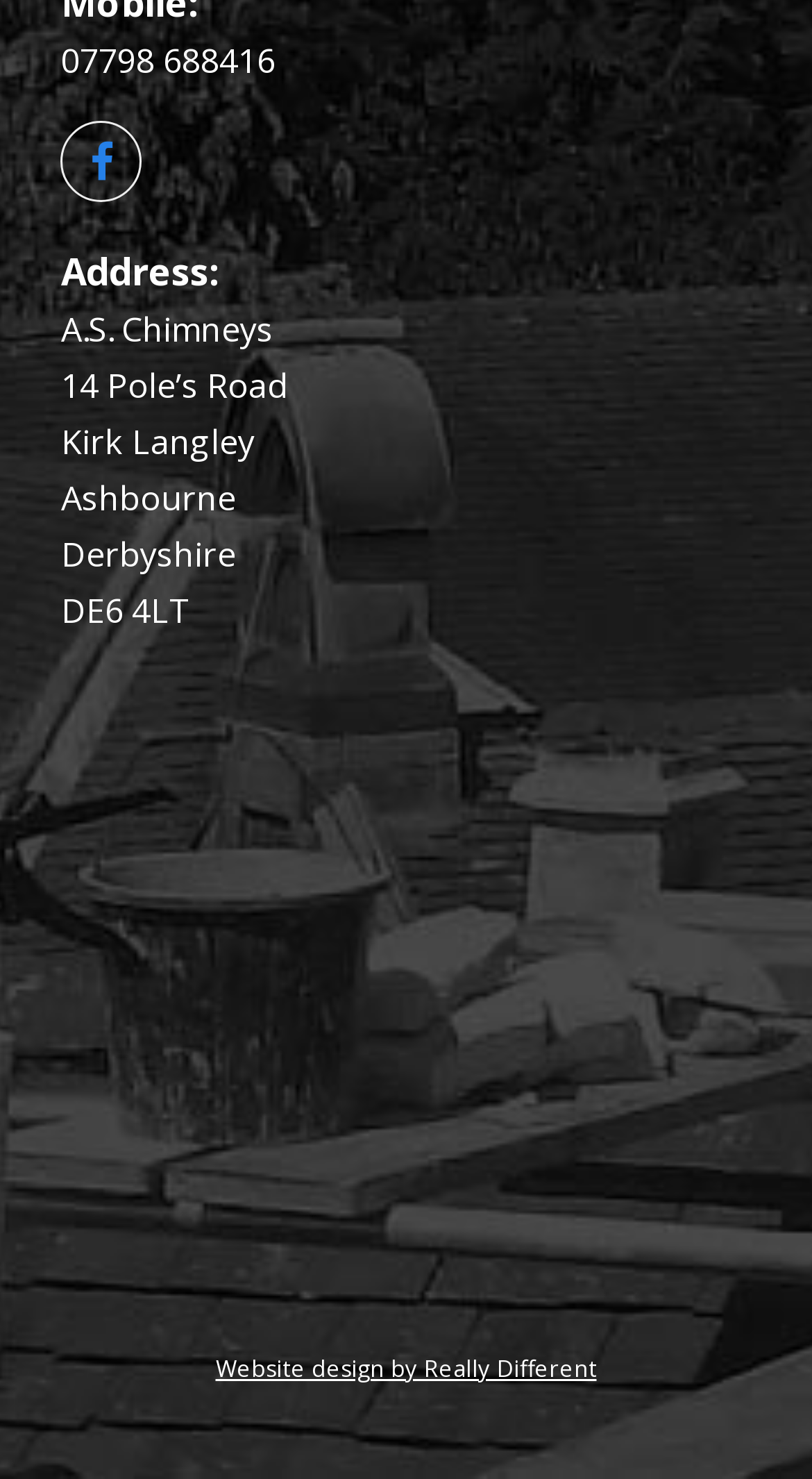Answer the question briefly using a single word or phrase: 
How many social media links are there?

3